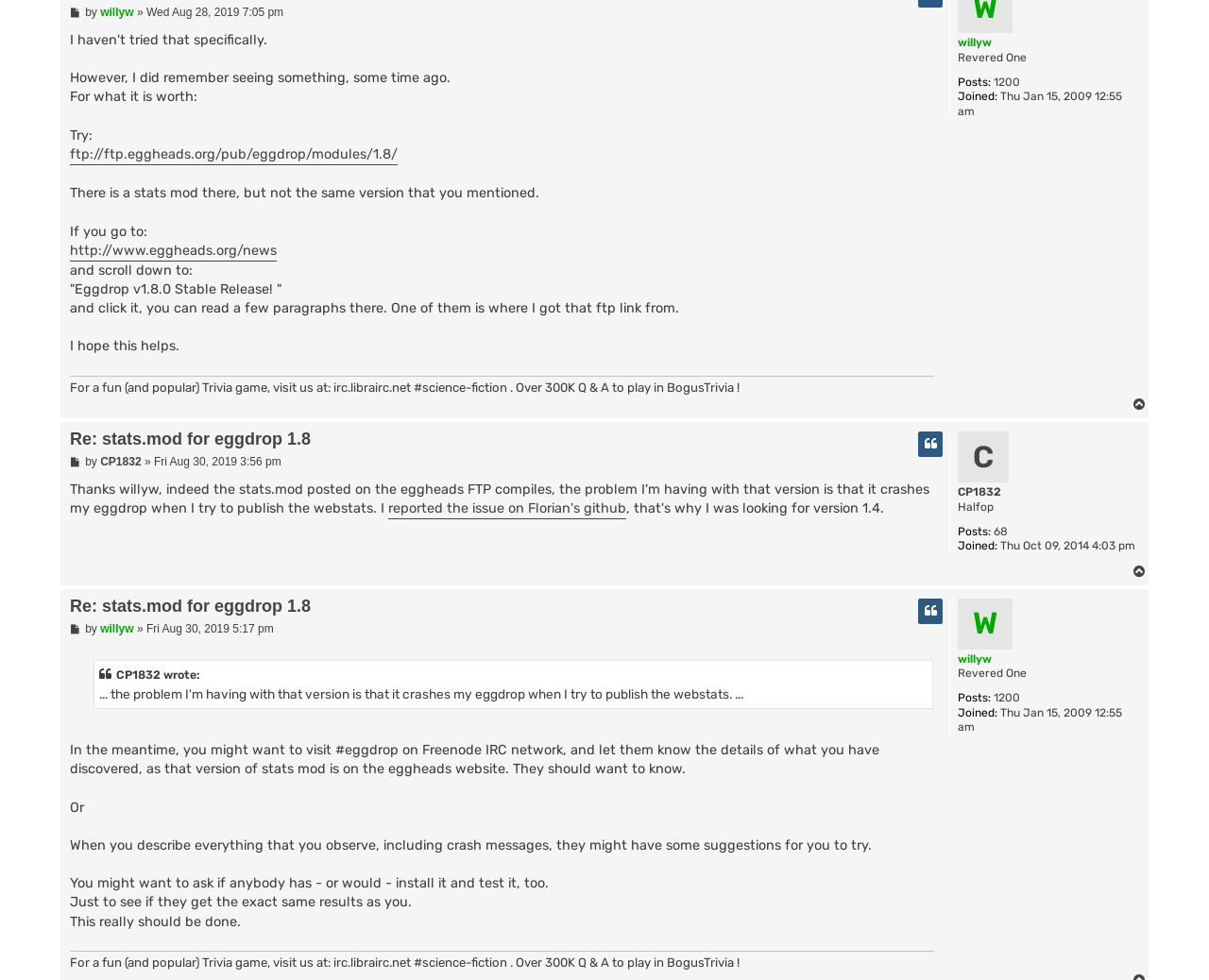Find and provide the bounding box coordinates for the UI element described here: "this page". The coordinates should be given as four float numbers between 0 and 1: [left, top, right, bottom].

None